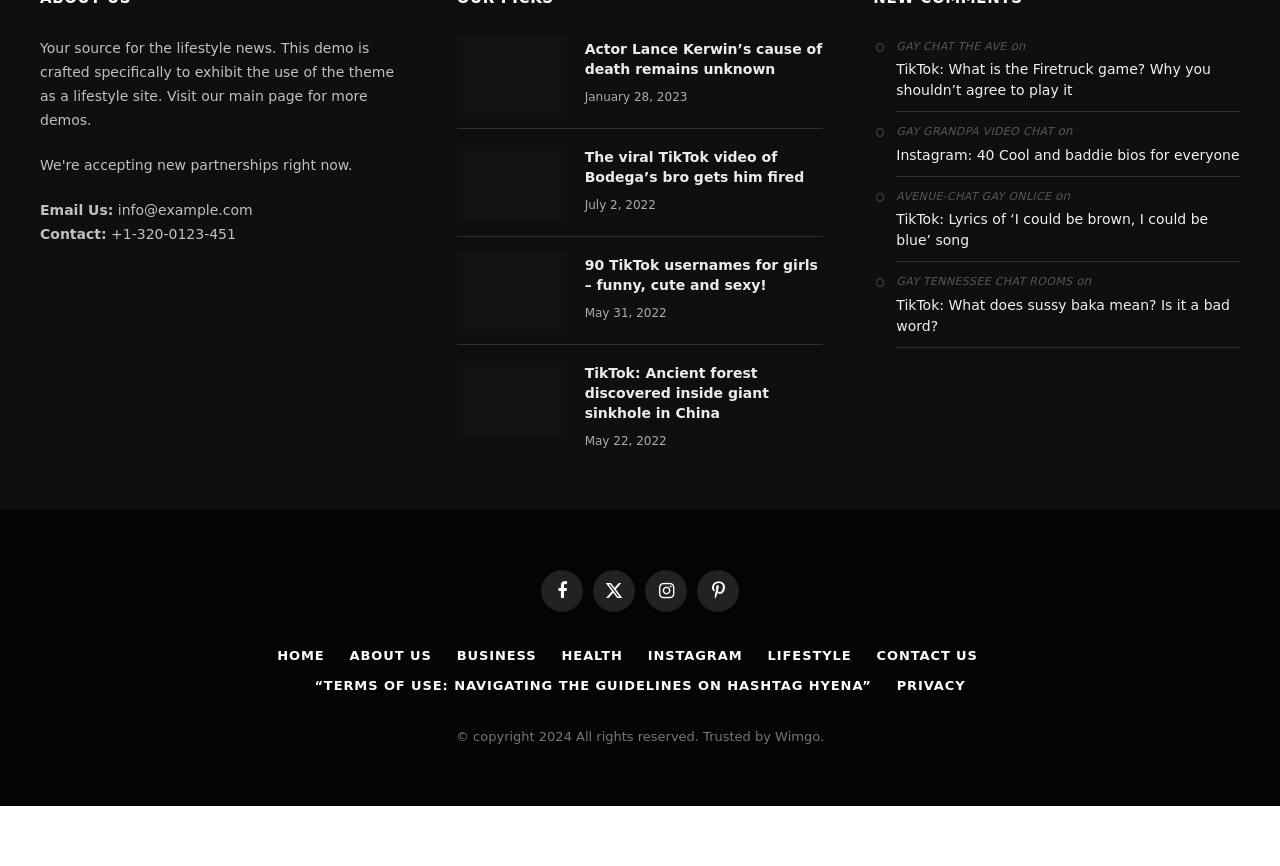Please analyze the image and provide a thorough answer to the question:
What is the email address to contact the website?

The email address can be found in the top section of the webpage, under the 'Email Us:' label, which is a StaticText element with the text 'info@example.com'.